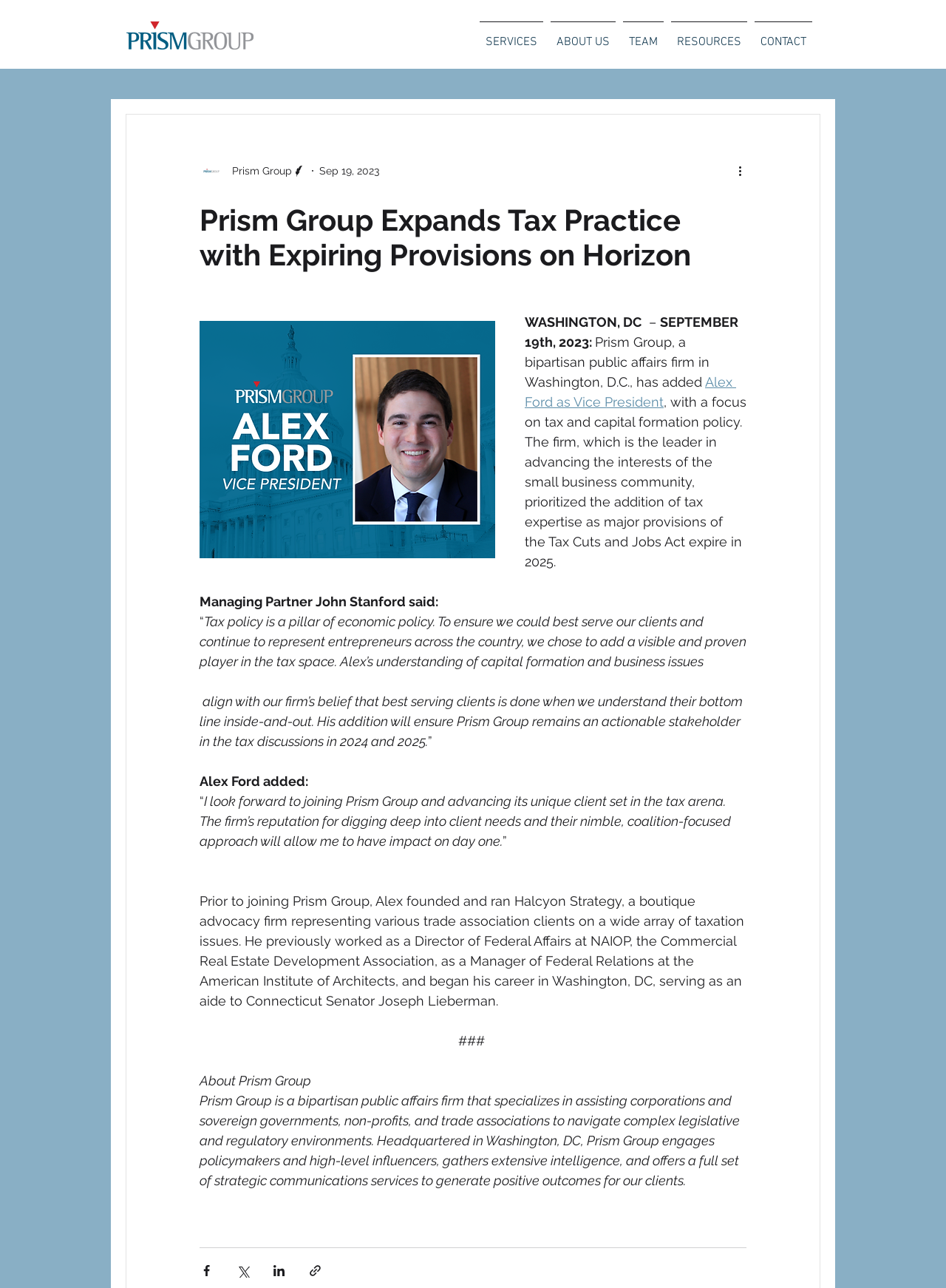Create a detailed summary of all the visual and textual information on the webpage.

This webpage is about Prism Group, a bipartisan public affairs firm in Washington, D.C. At the top left corner, there is a logo of Prism Group, which is a vibrant prism with intersecting colors representing diversity and collaboration, accompanied by the text 'Prism Group Public Affairs' in bold, professional font. 

Below the logo, there is a navigation menu with links to 'SERVICES', 'ABOUT US', 'TEAM', 'RESOURCES', and 'CONTACT'. 

On the left side, there is a writer's picture and a heading that reads 'Prism Group Expands Tax Practice with Expiring Provisions on Horizon'. 

The main content of the webpage is an article that announces the addition of Alex Ford as Vice President, focusing on tax and capital formation policy. The article starts with a brief introduction, followed by a quote from Managing Partner John Stanford, and then a quote from Alex Ford. 

The article also provides some background information about Alex Ford, including his previous work experience. 

At the bottom of the webpage, there is a section titled 'About Prism Group', which describes the firm's services and expertise. 

Finally, there are social media sharing buttons at the very bottom of the webpage, allowing users to share the article via Facebook, Twitter, LinkedIn, or a link.